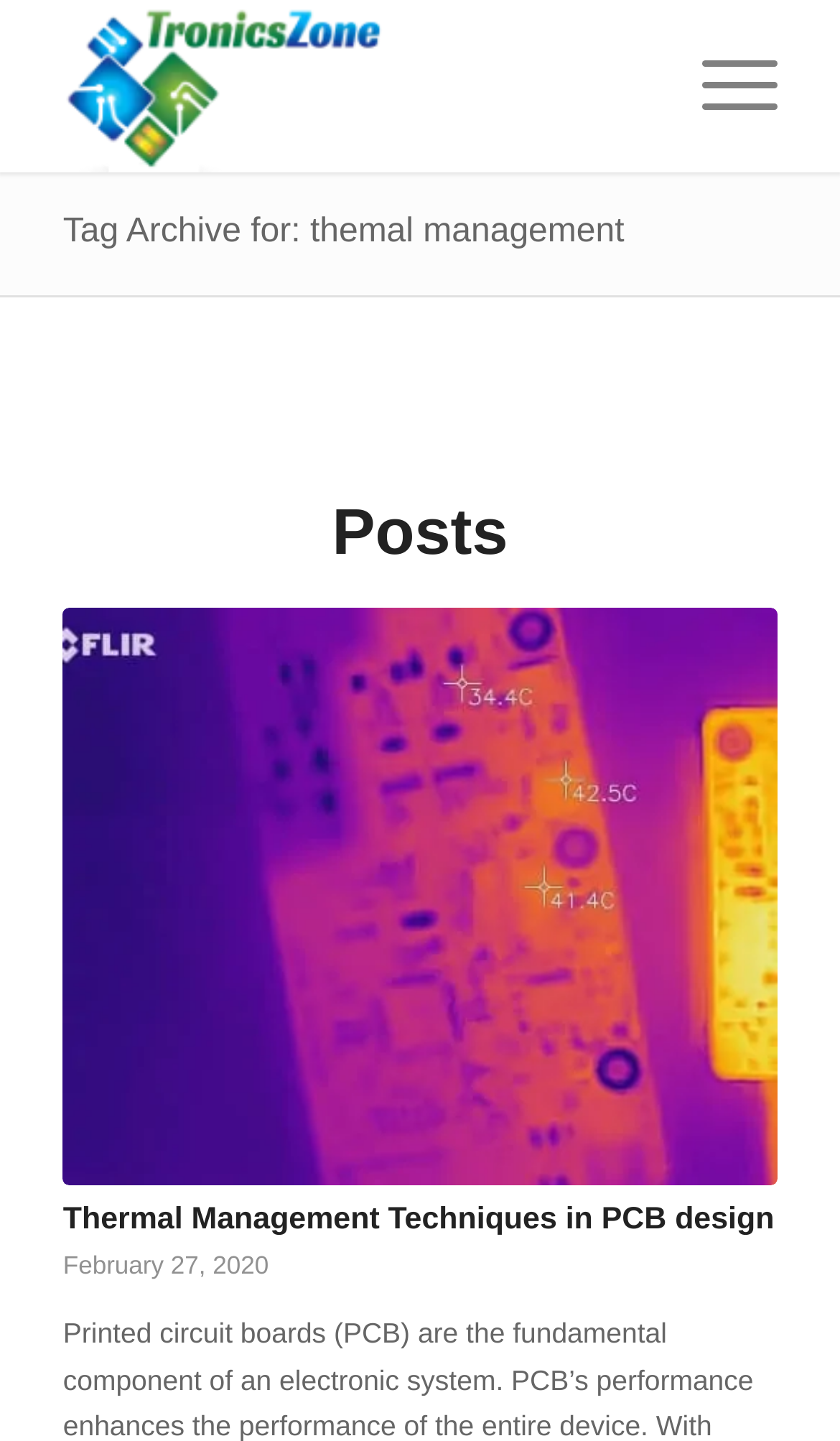Find and generate the main title of the webpage.

Tag Archive for: themal management